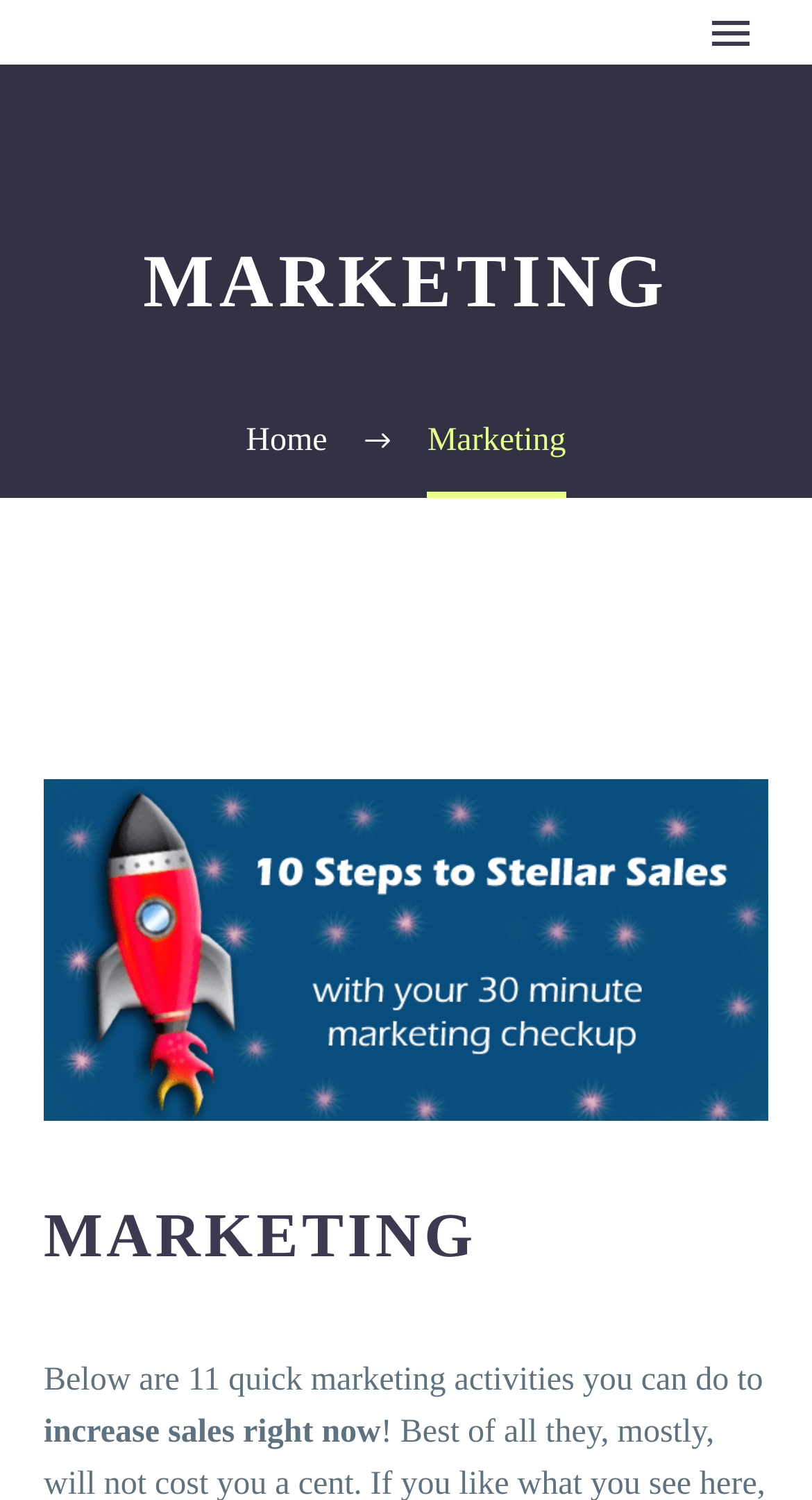What is the title of the section below the main navigation menu?
Give a one-word or short-phrase answer derived from the screenshot.

MARKETING